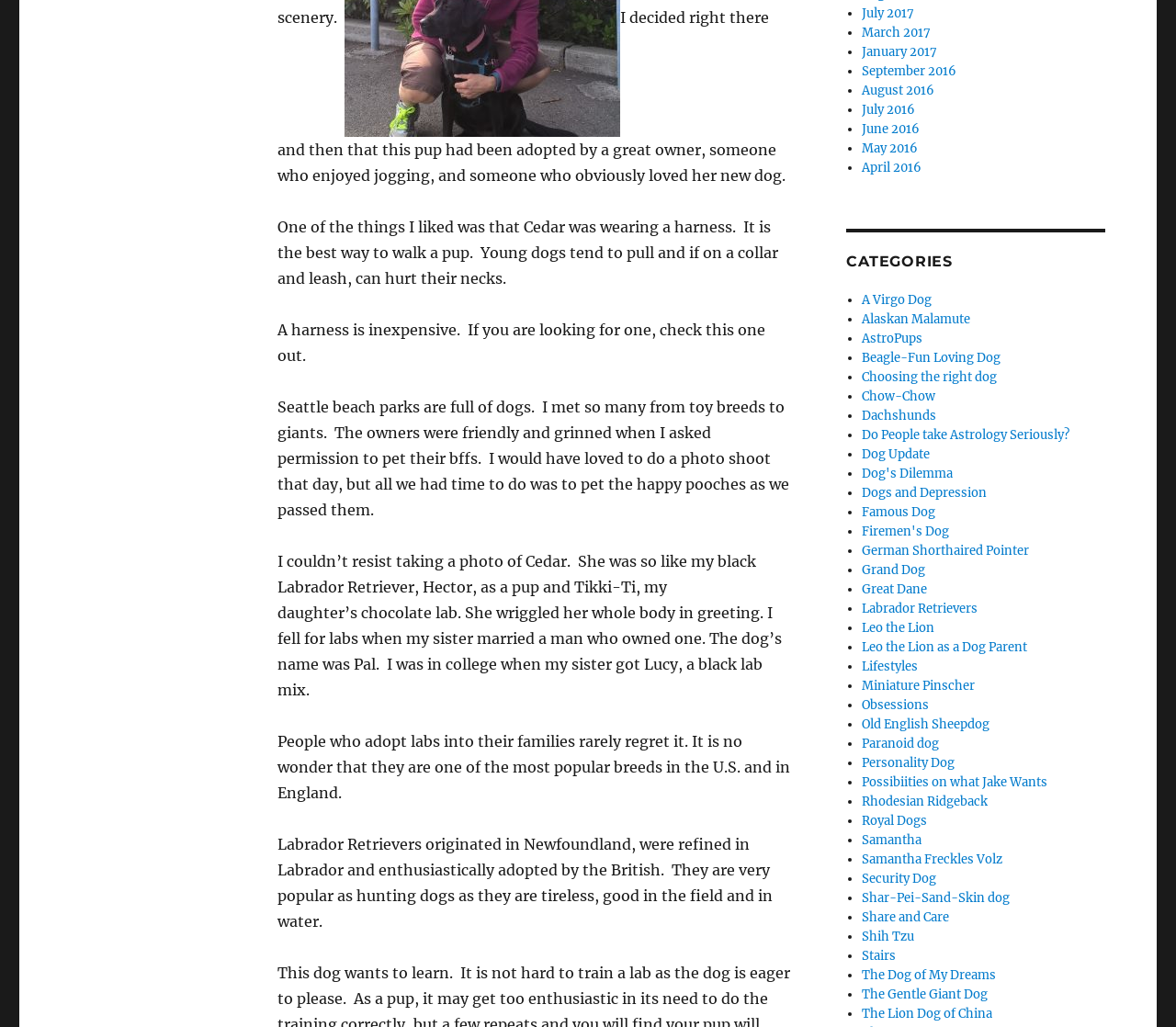Please locate the bounding box coordinates of the element that should be clicked to complete the given instruction: "Check the thread previous link".

None